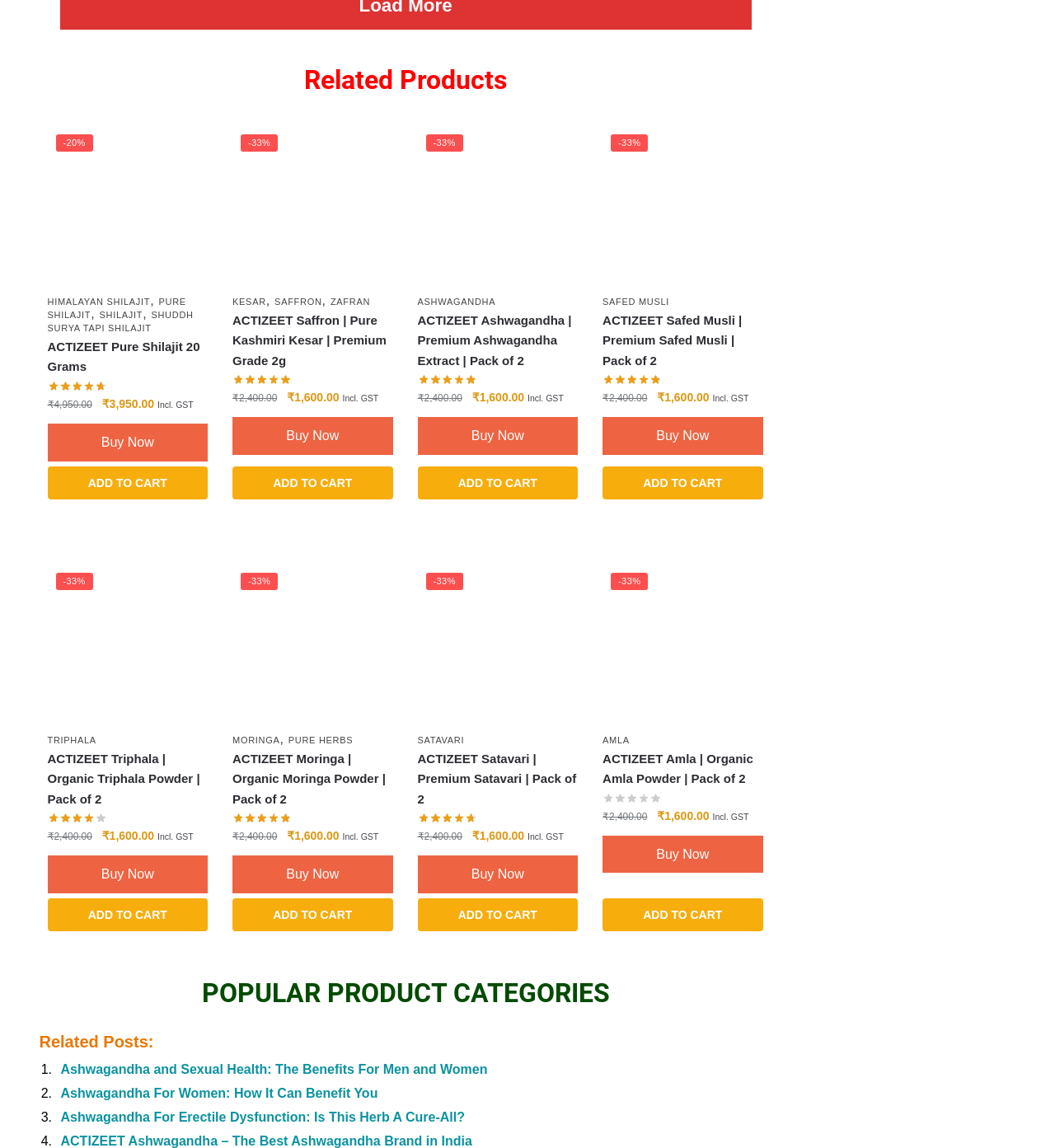Please determine the bounding box coordinates of the section I need to click to accomplish this instruction: "Buy ACTIZEET Triphala | Organic Triphala Powder | Pack of 2 now".

[0.045, 0.741, 0.197, 0.774]